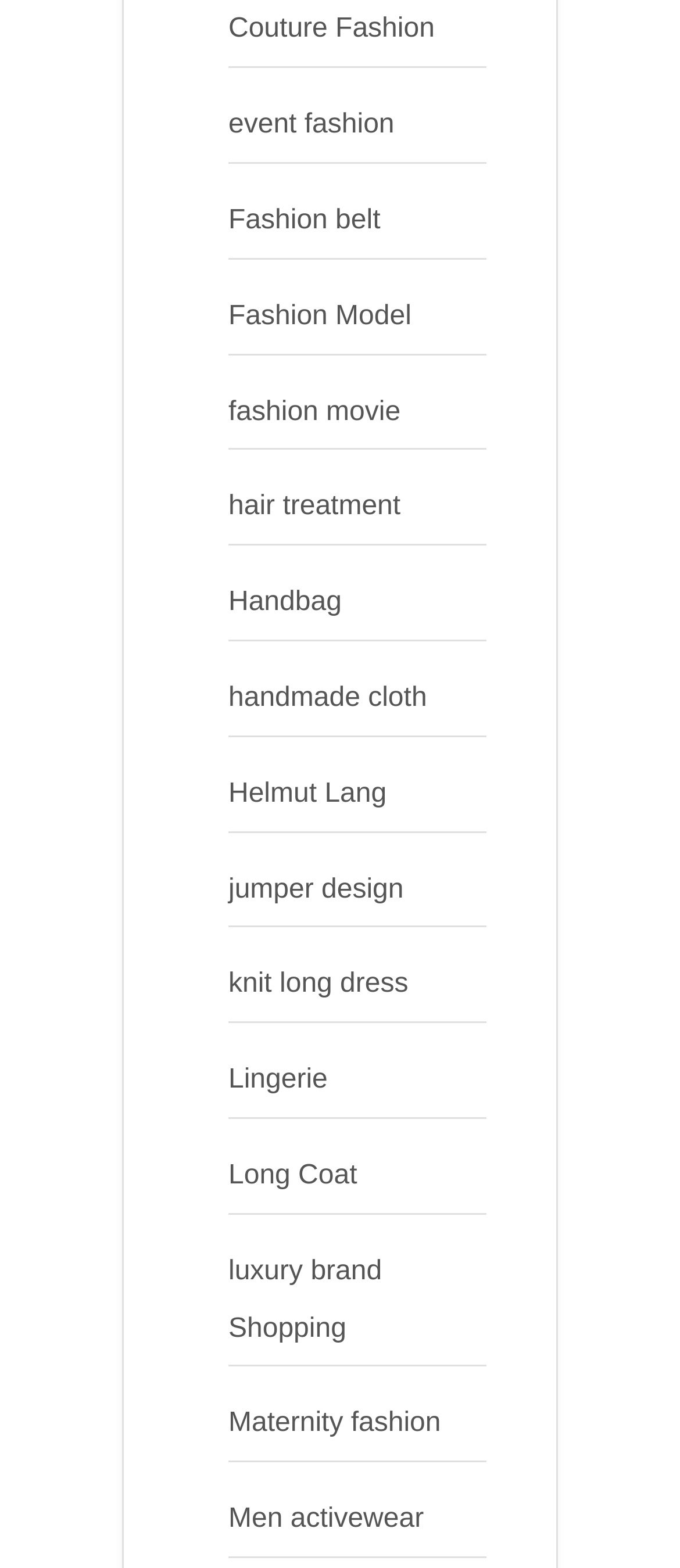Please specify the bounding box coordinates of the region to click in order to perform the following instruction: "Browse Men activewear".

[0.336, 0.959, 0.623, 0.978]